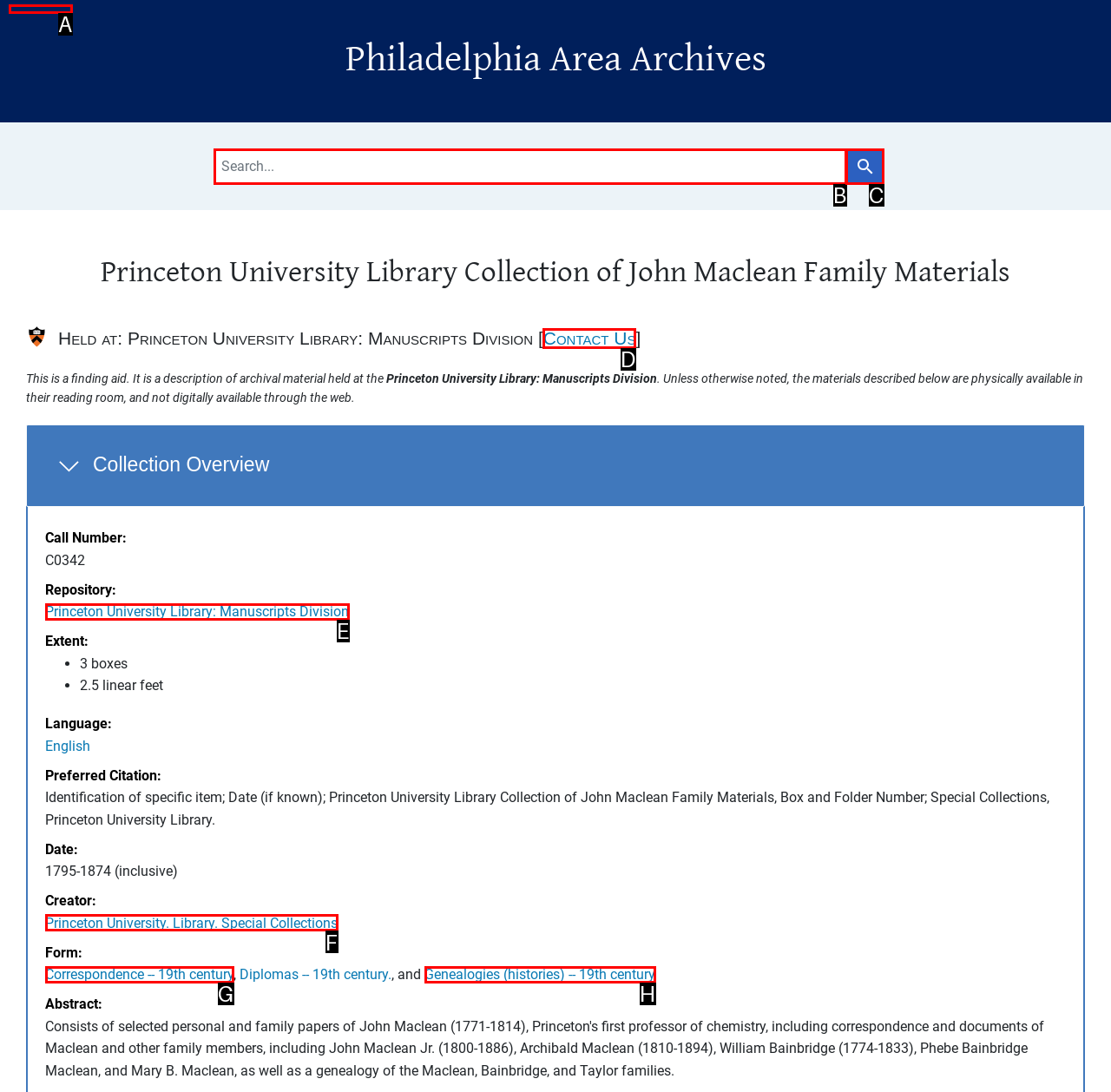For the instruction: Contact Us, which HTML element should be clicked?
Respond with the letter of the appropriate option from the choices given.

D